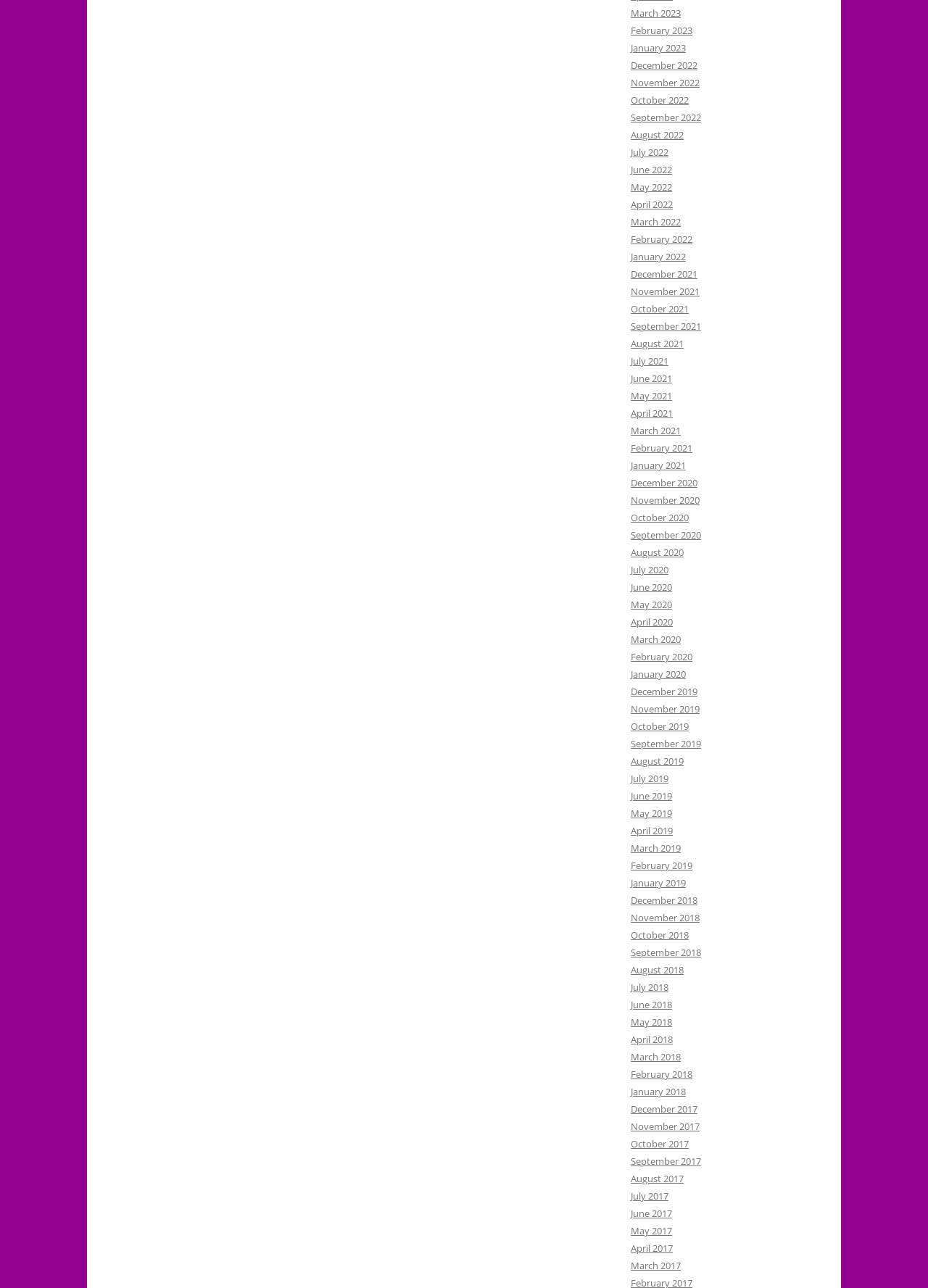Are there any months available in 2018? Based on the screenshot, please respond with a single word or phrase.

Yes